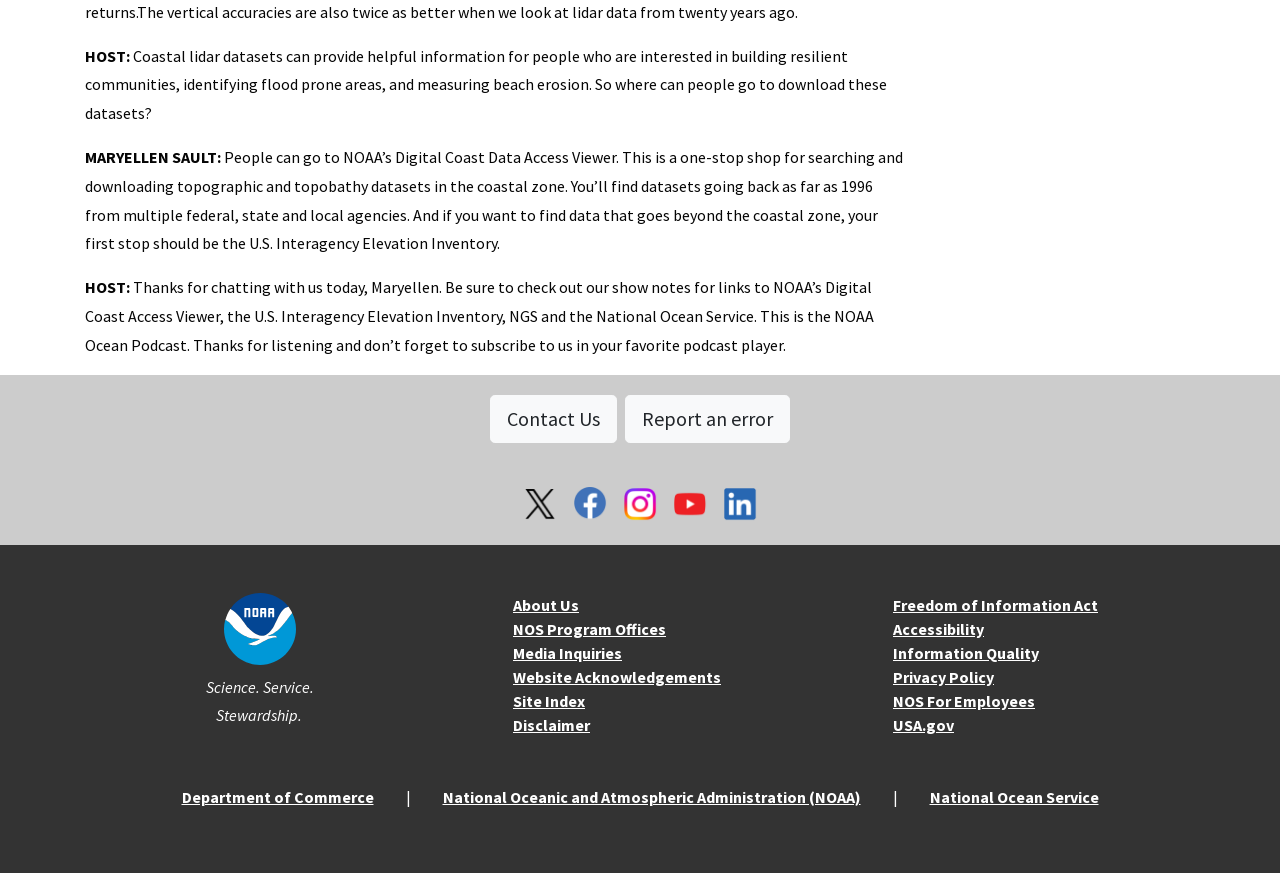Please provide a one-word or phrase answer to the question: 
What is the name of the podcast?

NOAA Ocean Podcast